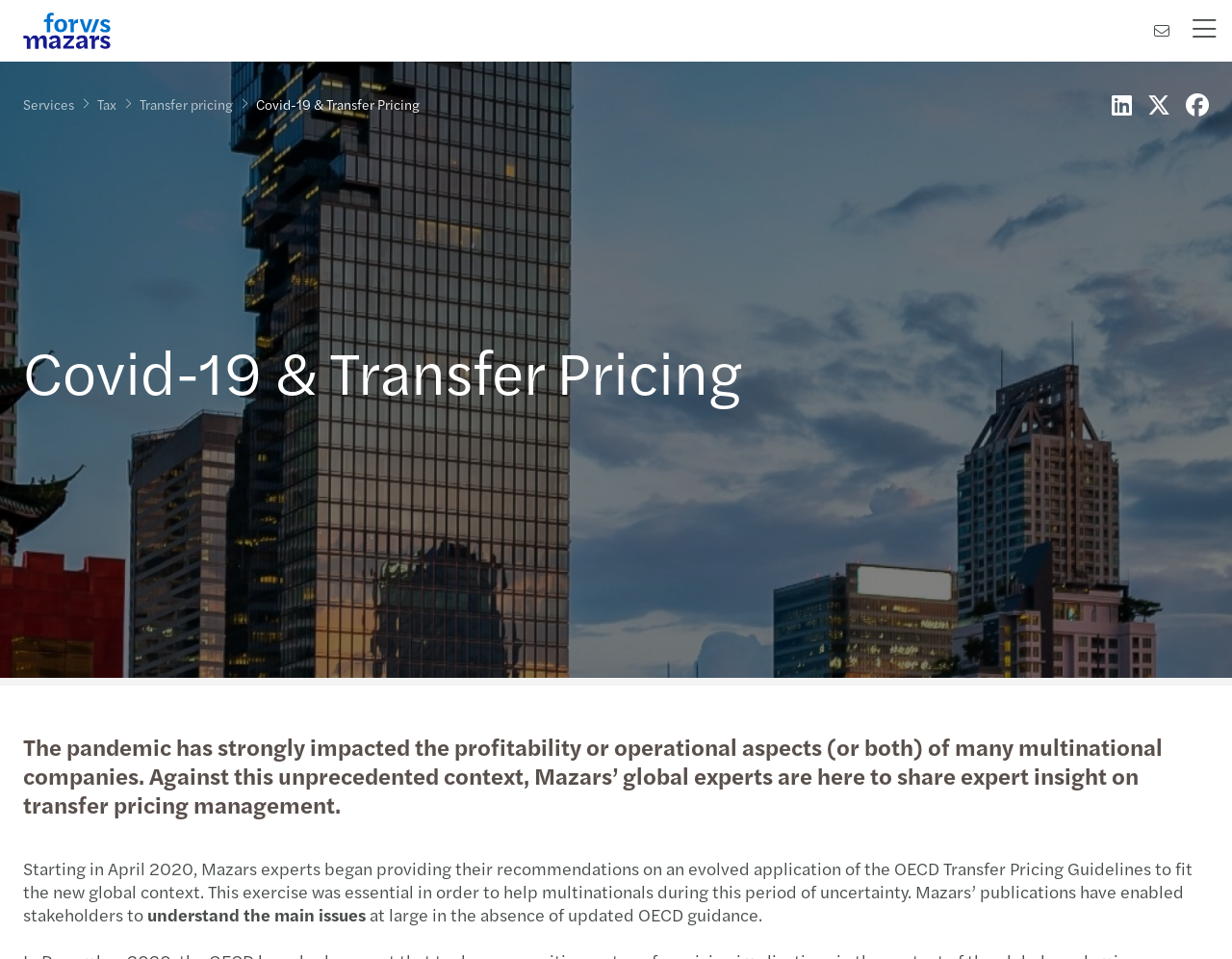Please find and provide the title of the webpage.

Covid-19 & Transfer Pricing